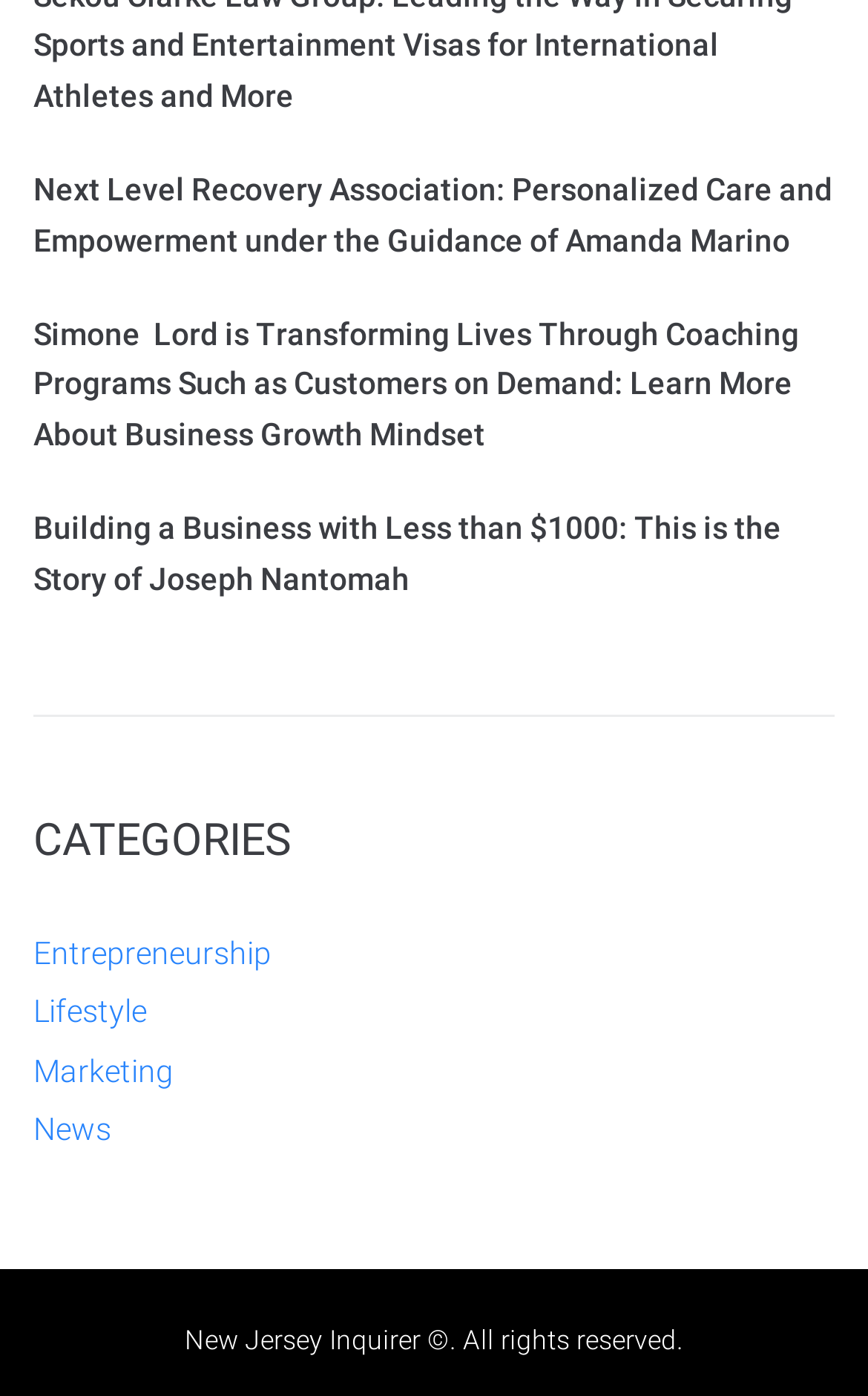What is the name of the association mentioned in the first link?
Refer to the image and offer an in-depth and detailed answer to the question.

The first link on the webpage has the text 'Next Level Recovery Association: Personalized Care and Empowerment under the Guidance of Amanda Marino', so the name of the association mentioned is Next Level Recovery Association.